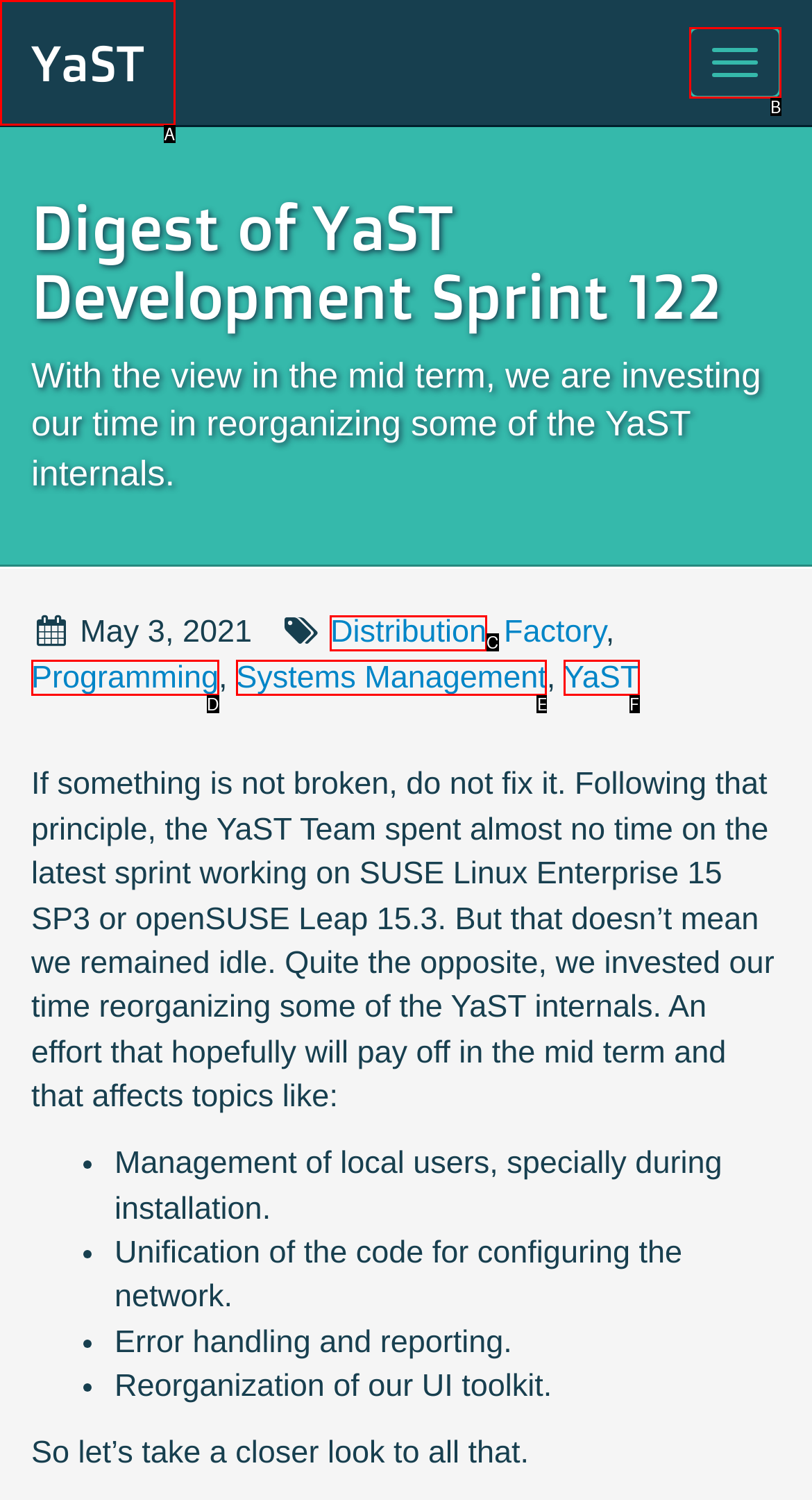Given the description: parent_node: YaST, select the HTML element that best matches it. Reply with the letter of your chosen option.

B